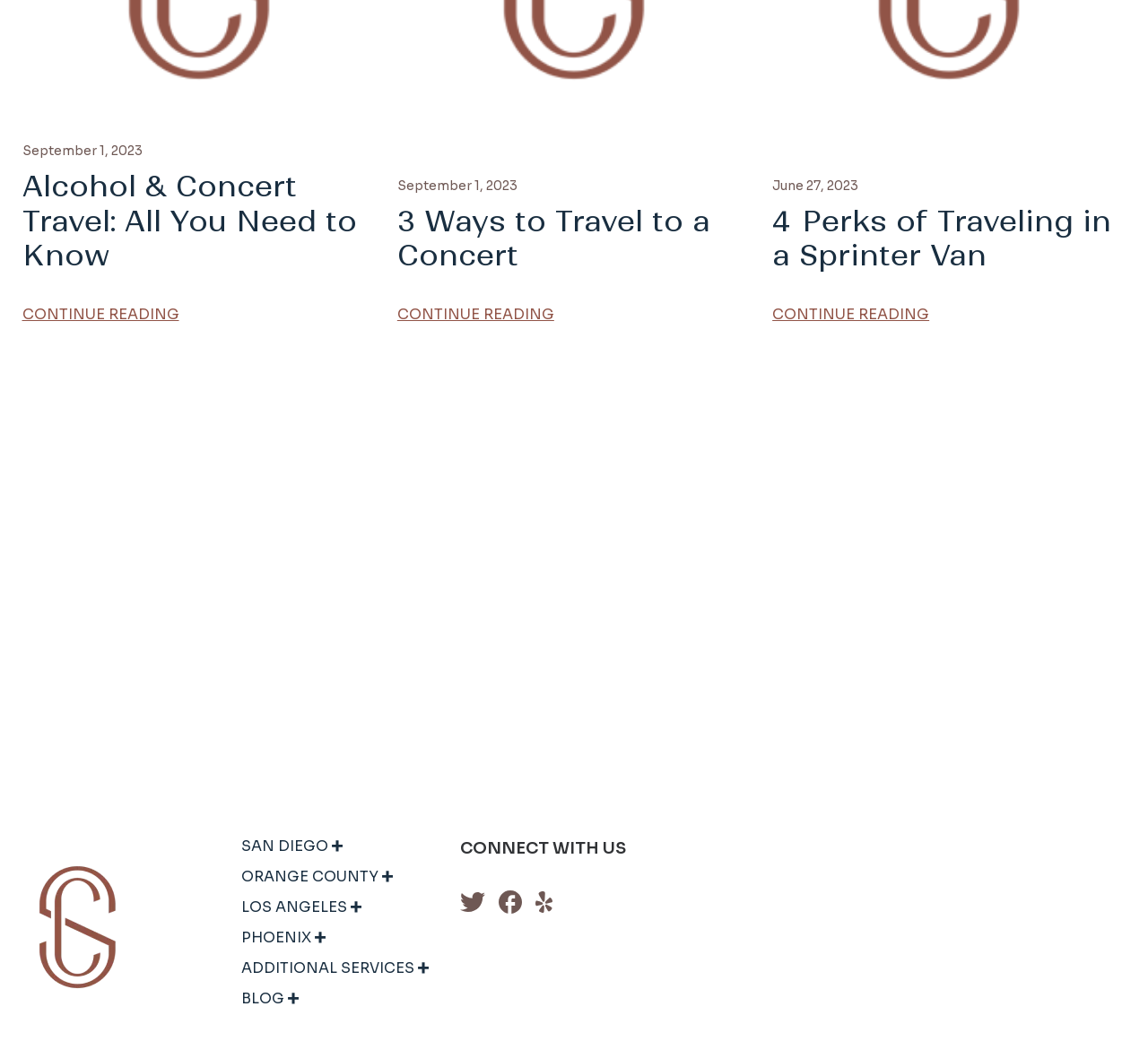Locate the bounding box coordinates of the element's region that should be clicked to carry out the following instruction: "View the blog post '4 Perks of Traveling in a Sprinter Van'". The coordinates need to be four float numbers between 0 and 1, i.e., [left, top, right, bottom].

[0.673, 0.193, 0.968, 0.261]